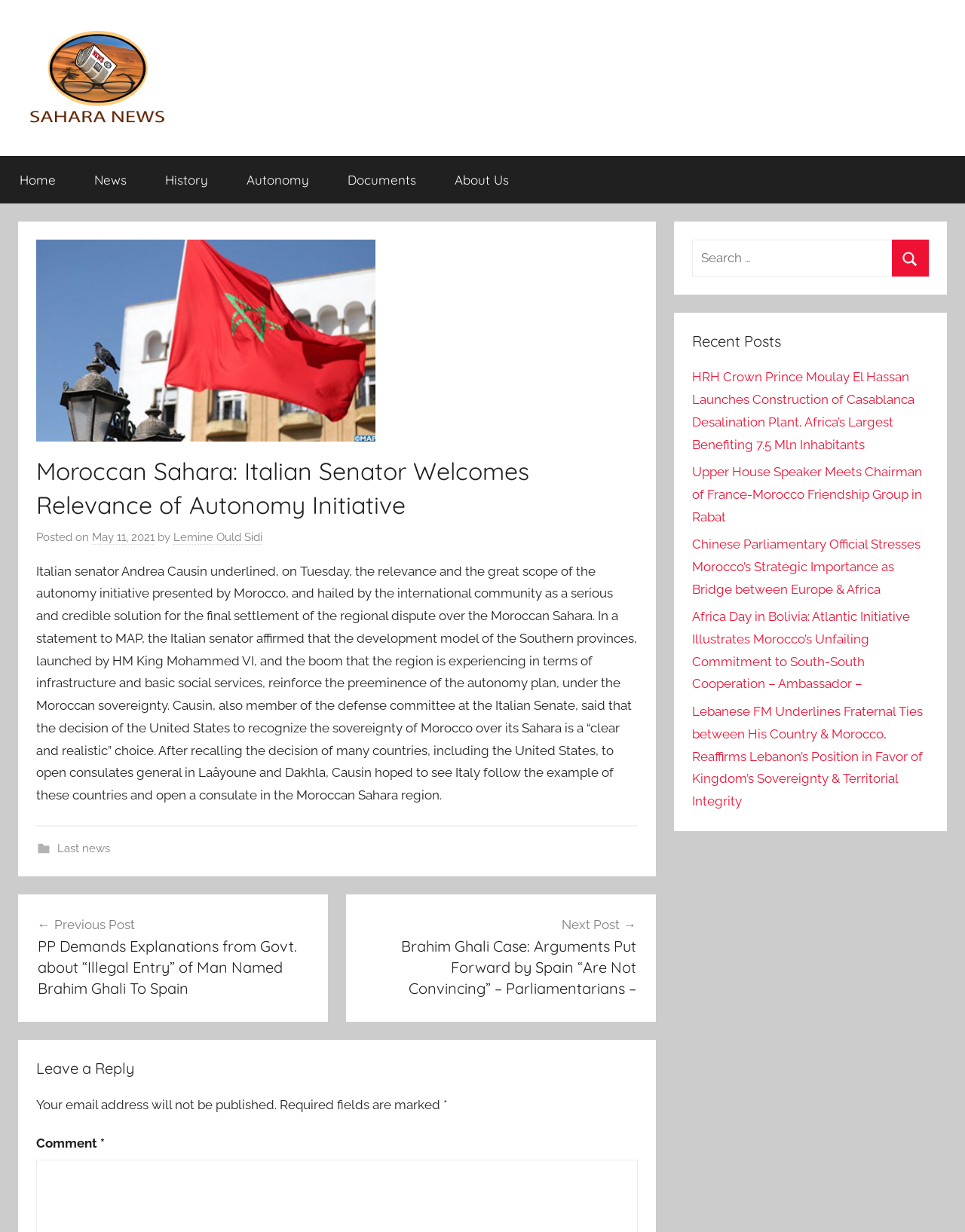Identify the bounding box coordinates of the clickable section necessary to follow the following instruction: "Search for something". The coordinates should be presented as four float numbers from 0 to 1, i.e., [left, top, right, bottom].

[0.717, 0.195, 0.962, 0.224]